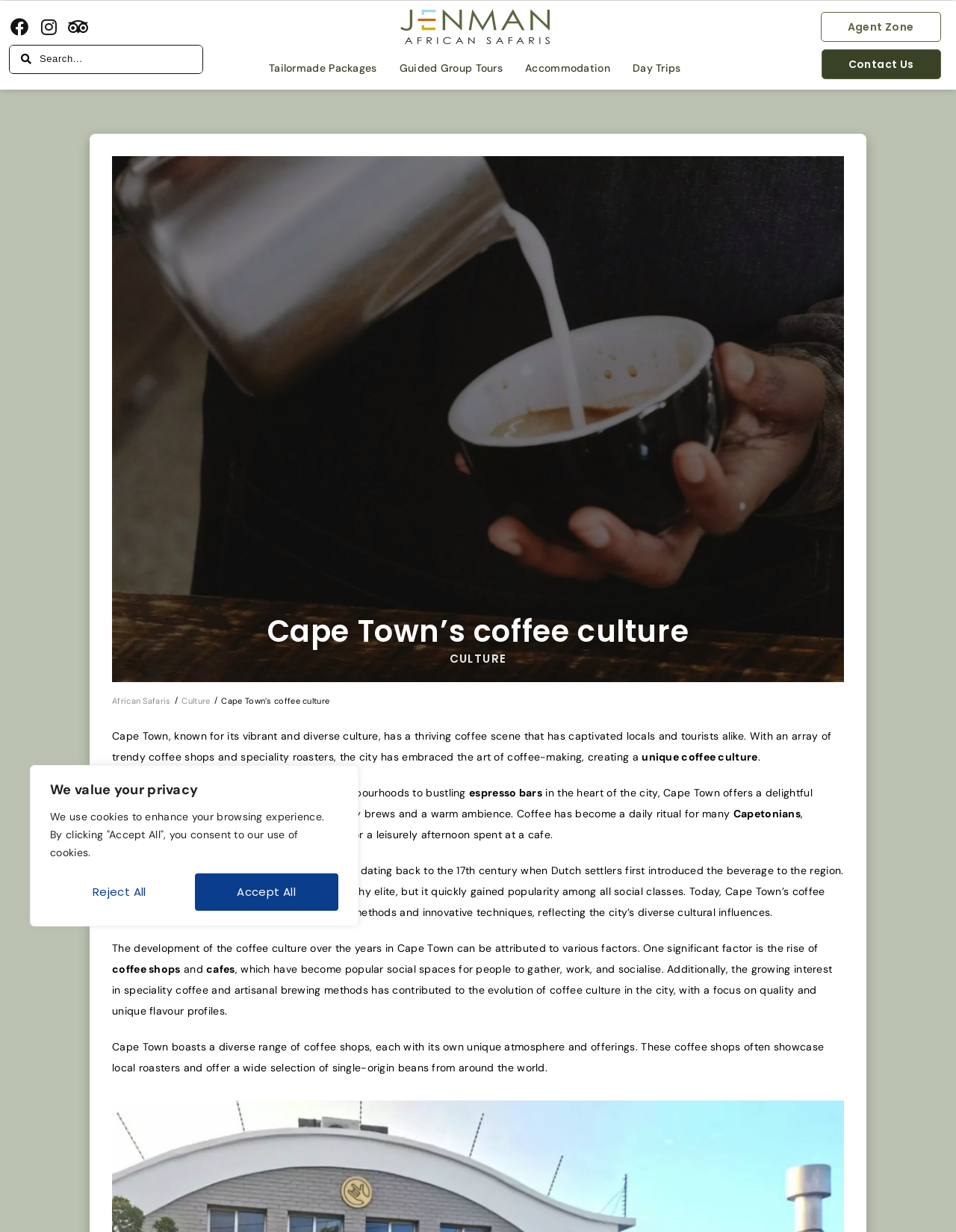Given the element description "Instagram" in the screenshot, predict the bounding box coordinates of that UI element.

[0.04, 0.013, 0.062, 0.03]